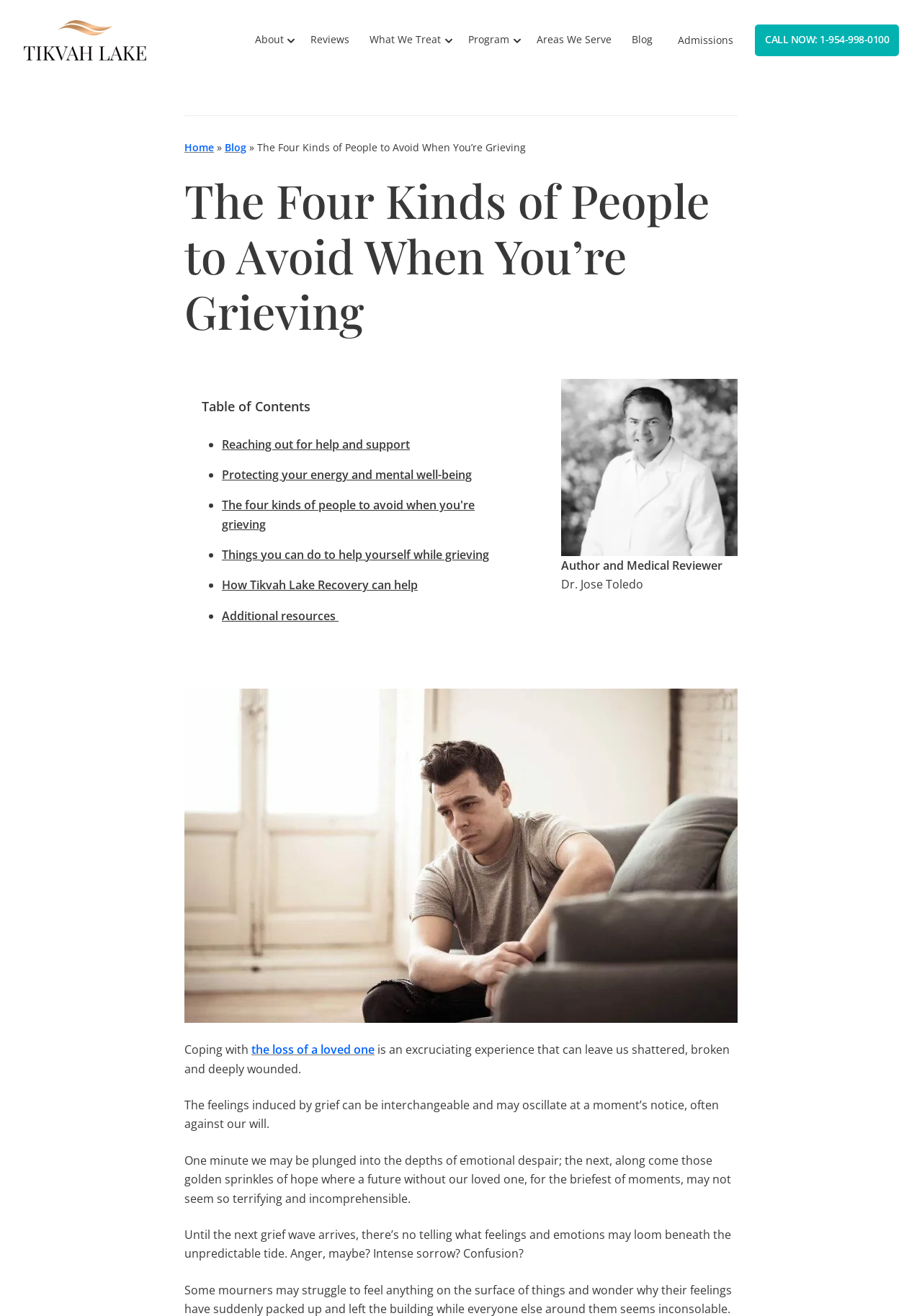Find and provide the bounding box coordinates for the UI element described here: "Reviews". The coordinates should be given as four float numbers between 0 and 1: [left, top, right, bottom].

[0.326, 0.019, 0.39, 0.043]